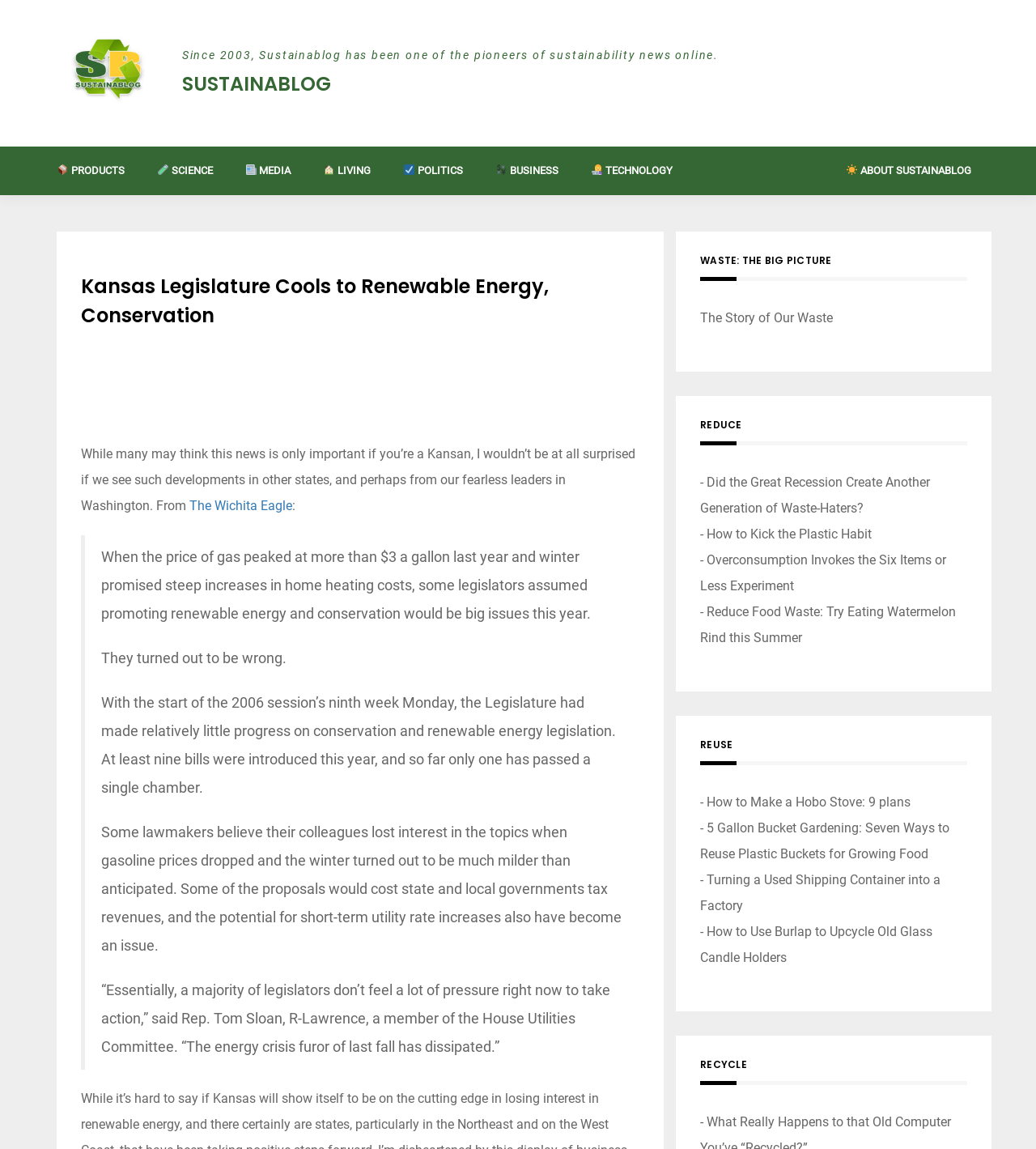Could you provide the bounding box coordinates for the portion of the screen to click to complete this instruction: "Learn about 'The Story of Our Waste'"?

[0.676, 0.27, 0.804, 0.283]